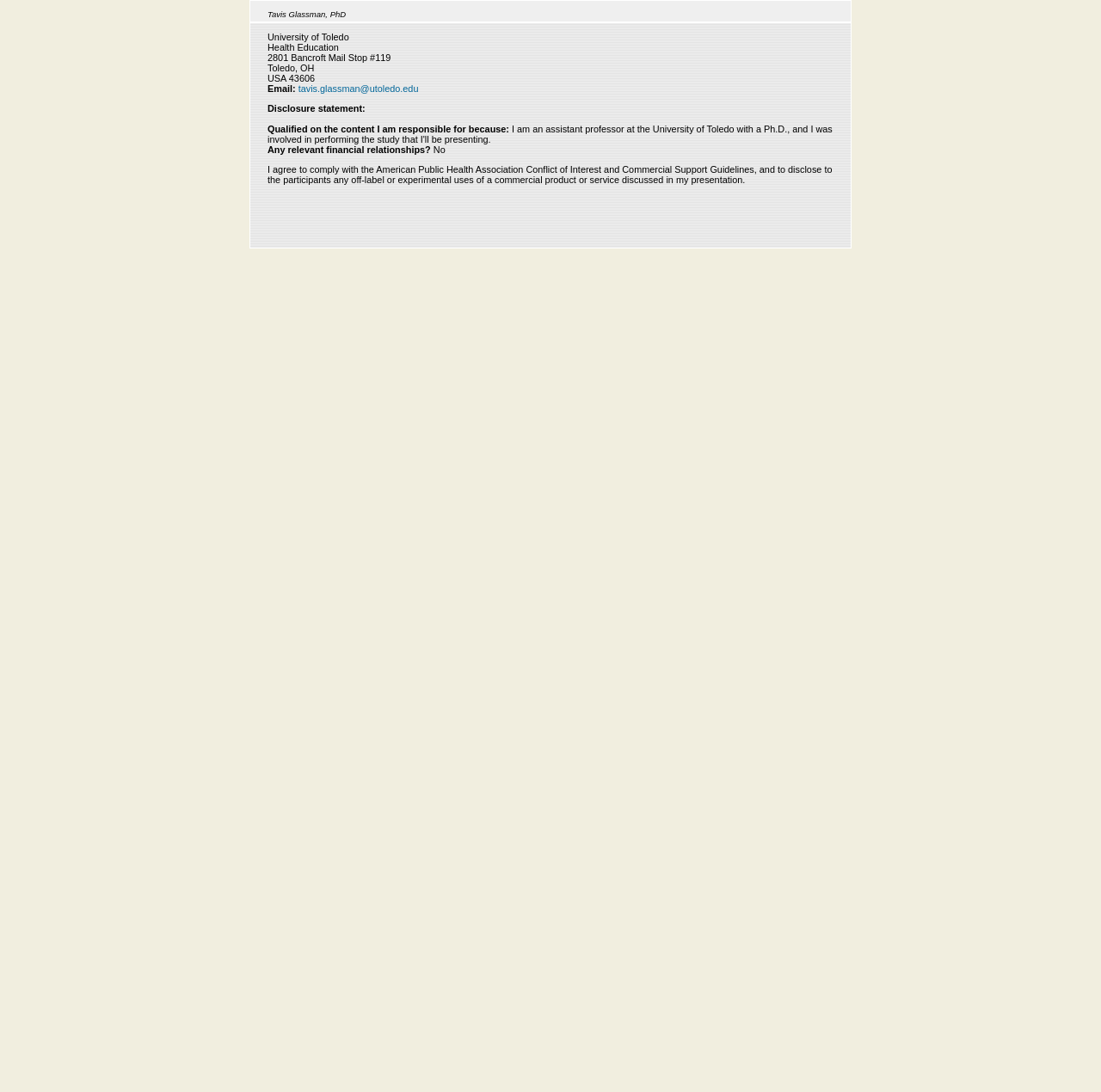Does Tavis Glassman have any relevant financial relationships? Observe the screenshot and provide a one-word or short phrase answer.

No